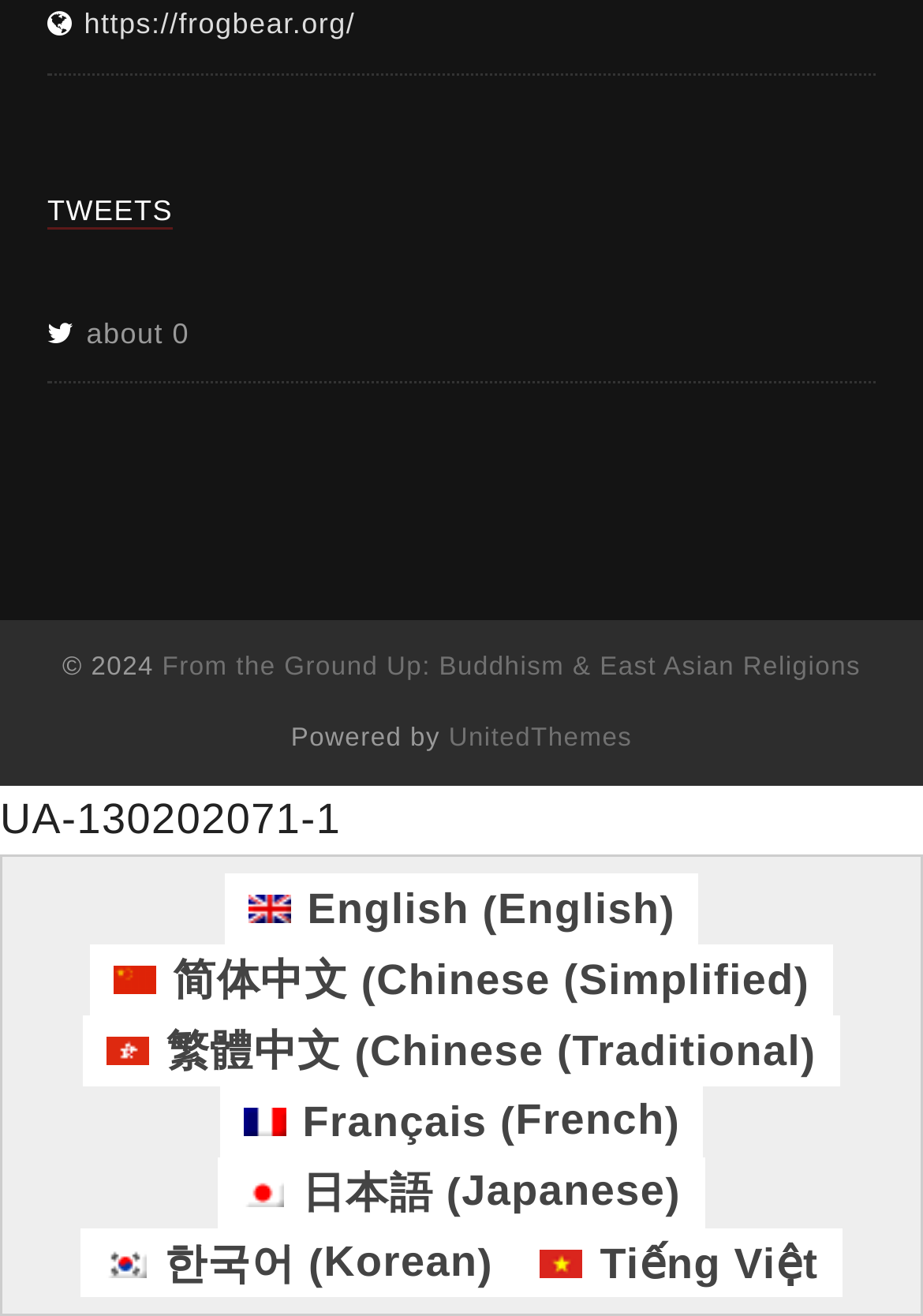Bounding box coordinates should be in the format (top-left x, top-left y, bottom-right x, bottom-right y) and all values should be floating point numbers between 0 and 1. Determine the bounding box coordinate for the UI element described as: Affiliate Disclosure

None